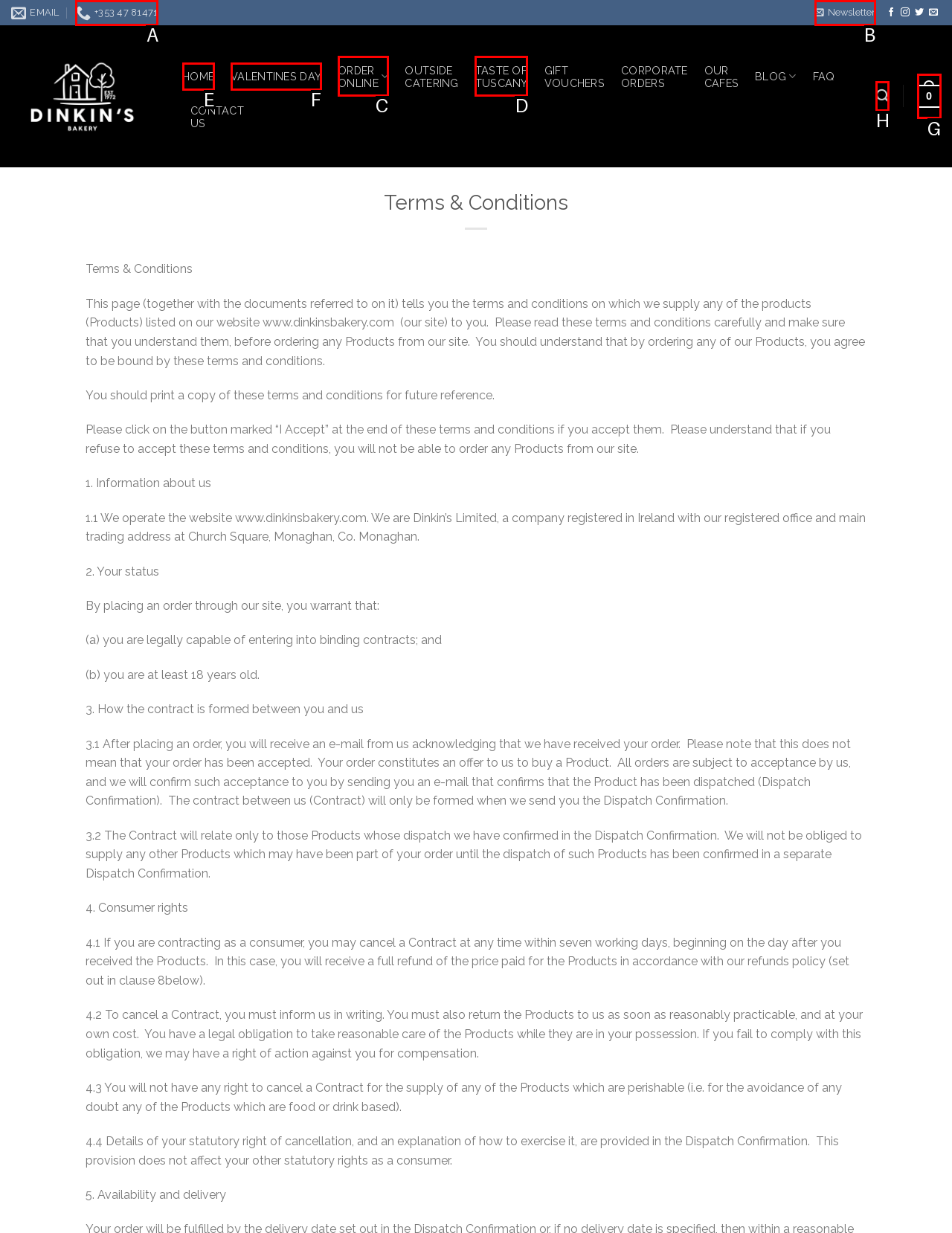Indicate which HTML element you need to click to complete the task: Search. Provide the letter of the selected option directly.

H